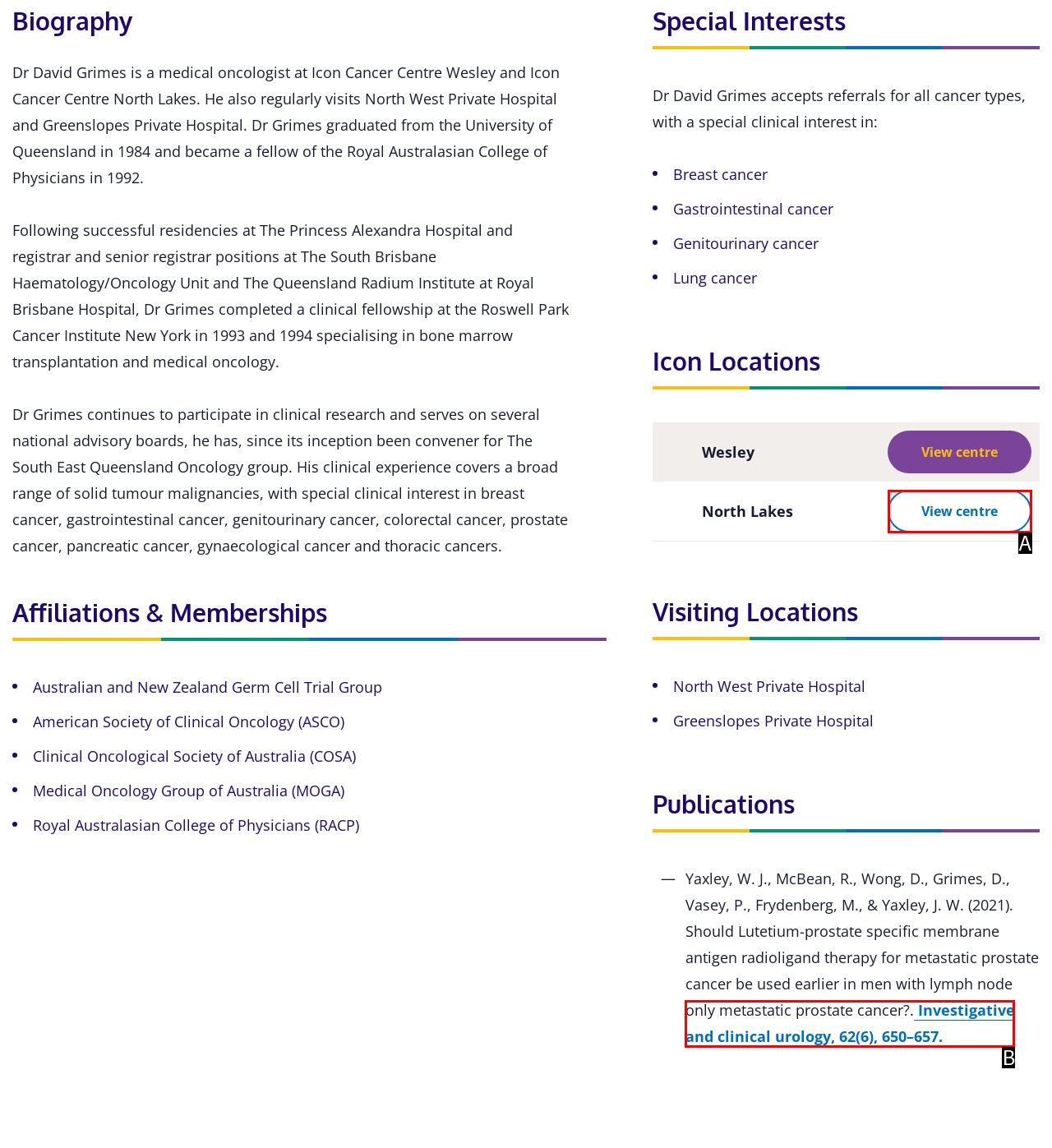Identify the UI element described as: View centre
Answer with the option's letter directly.

A